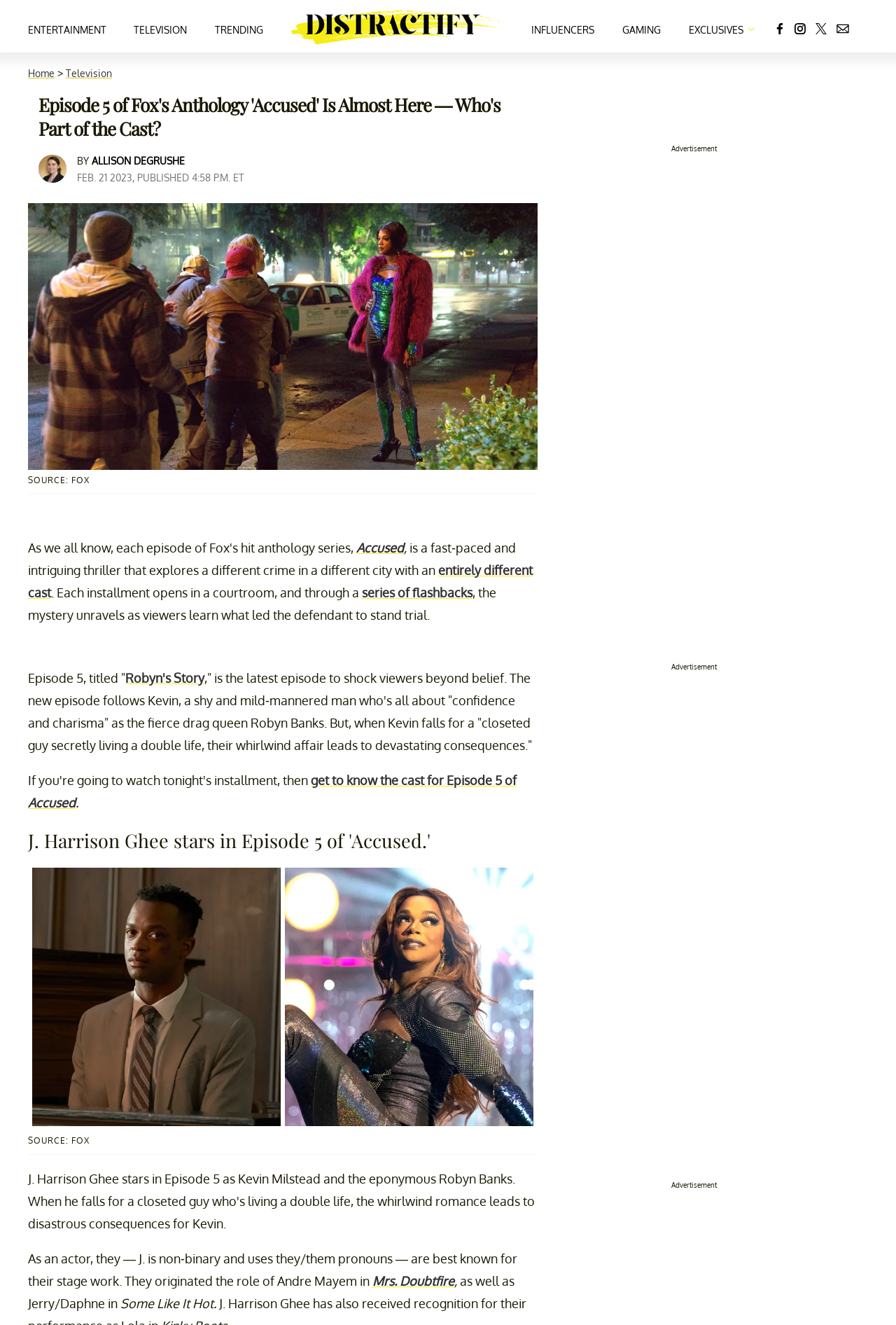Detail the features and information presented on the webpage.

This webpage is about the TV show "Accused" and its upcoming episode 5. At the top, there are several links to different categories, including "ENTERTAINMENT", "TELEVISION", and "TRENDING", as well as a logo and a link to the homepage. Below these links, there is a header with the title "Episode 5 of Fox's Anthology 'Accused' Is Almost Here — Who's Part of the Cast?".

To the left of the header, there is an image of the author, Allison DeGrushe. Below the header, there is a section with the author's name, the date "FEB. 21 2023", and a published time. Next to this section, there is a large image related to the TV show "Accused".

The main content of the webpage is divided into several sections. The first section describes the TV show "Accused" as a fast-paced and intriguing thriller that explores different crimes in different cities with entirely different casts. The second section focuses on episode 5, titled "Robyn's Story", which follows a shy man who doubles as a fierce drag queen named Robyn Banks.

Below these sections, there is a link to get to know the cast for episode 5 of "Accused". Following this link, there is a heading that introduces J. Harrison Ghee, who stars in episode 5 of "Accused". Below the heading, there is an image of J. Harrison Ghee as Kevin Milstead/Robyn, with a caption "SOURCE: FOX". The text then describes J. Harrison Ghee's acting career, including their stage work and notable roles.

At the bottom of the webpage, there is an advertisement section. On the right side of the webpage, there are several social media links, including Facebook, Instagram, and X, as well as a link to email subscribe.